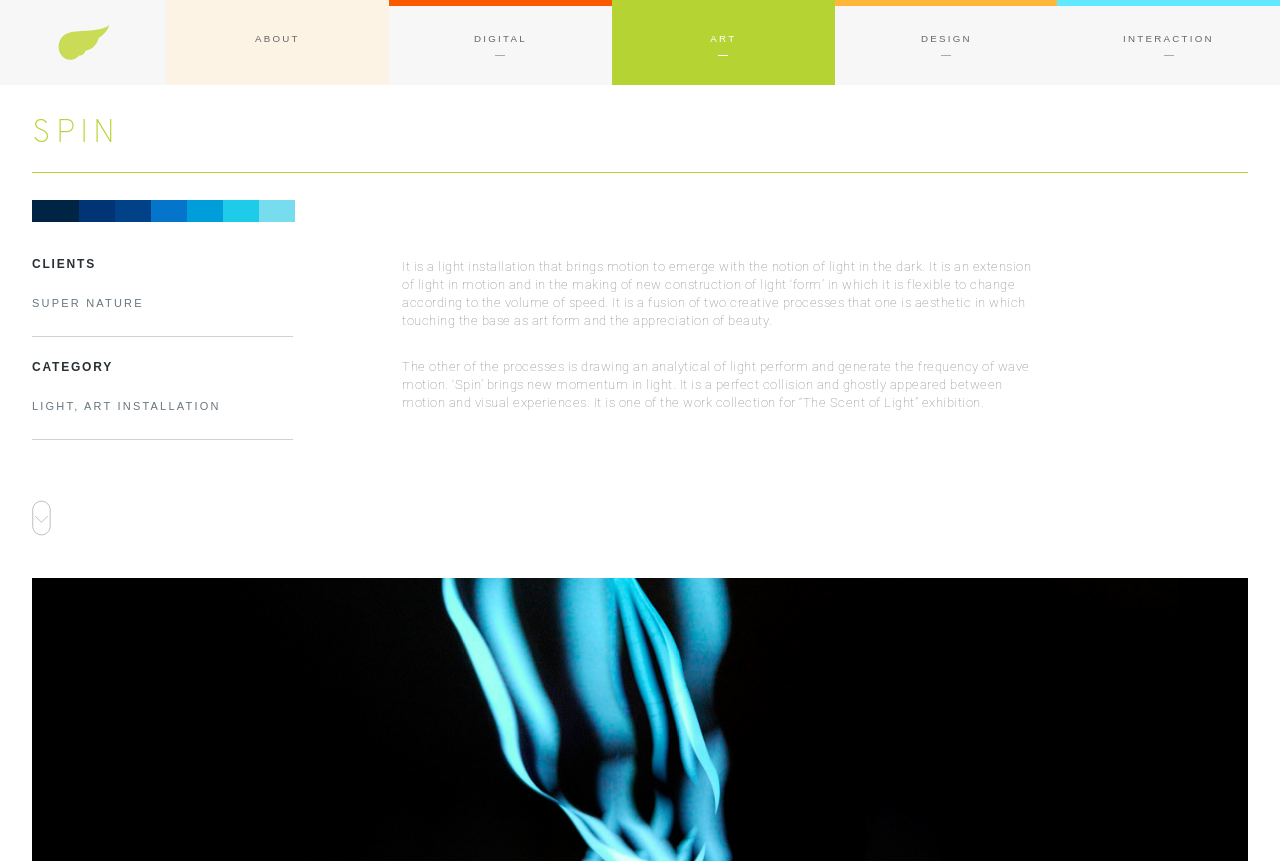Given the content of the image, can you provide a detailed answer to the question?
What is the company name?

The company name is obtained from the logo image at the top left corner of the webpage, which is also a link. The text 'SuperNatureDesign' is associated with this image.